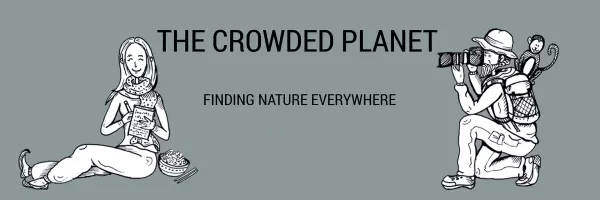Look at the image and write a detailed answer to the question: 
What is the person in the illustration doing?

The caption describes the illustration as featuring a person 'enjoying various outdoor activities', which suggests that the person is engaging in activities such as hiking, camping, or other nature-related pursuits.